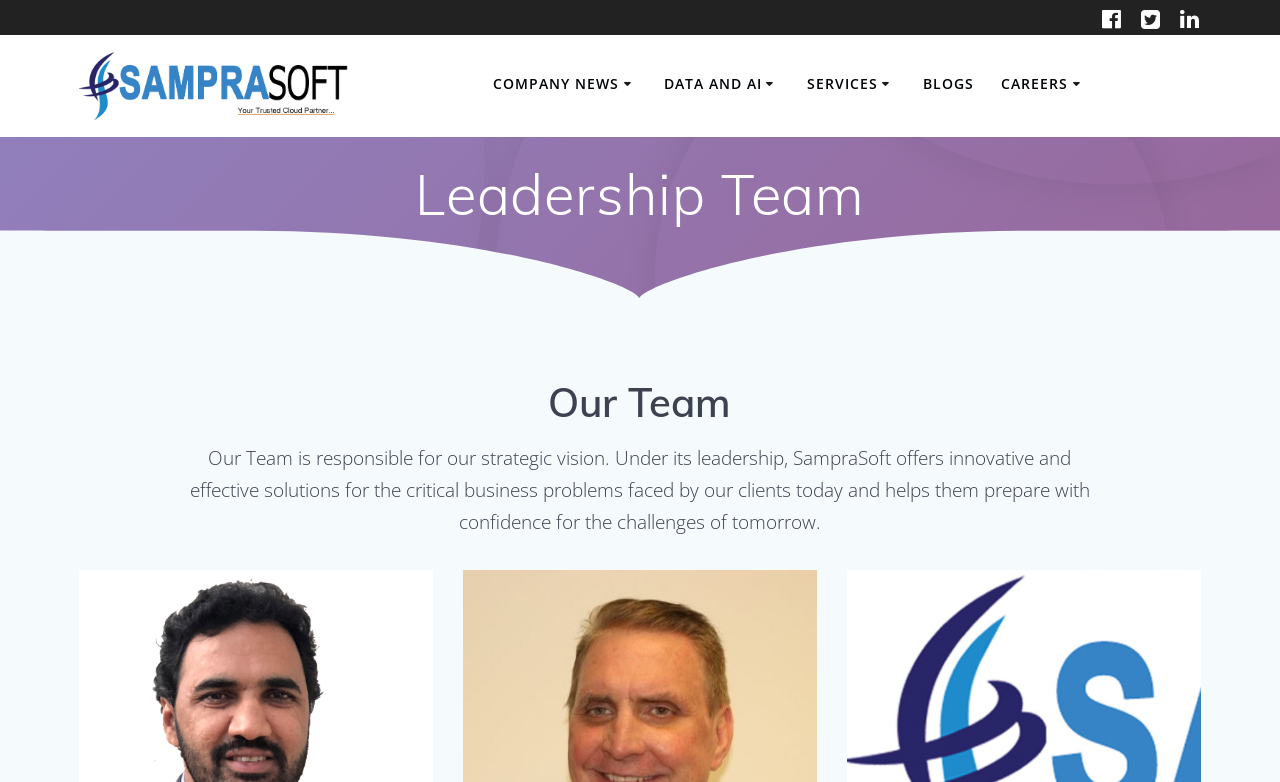How many links are there in the top navigation bar?
Look at the image and construct a detailed response to the question.

I counted the links in the top navigation bar, which are 'COMPANY NEWS', 'About Us', 'Mission', 'Leadership Team', 'Diversity', 'Newsletter', 'Contact Us', 'DATA AND AI', and 'SERVICES'. There are 9 links in total.